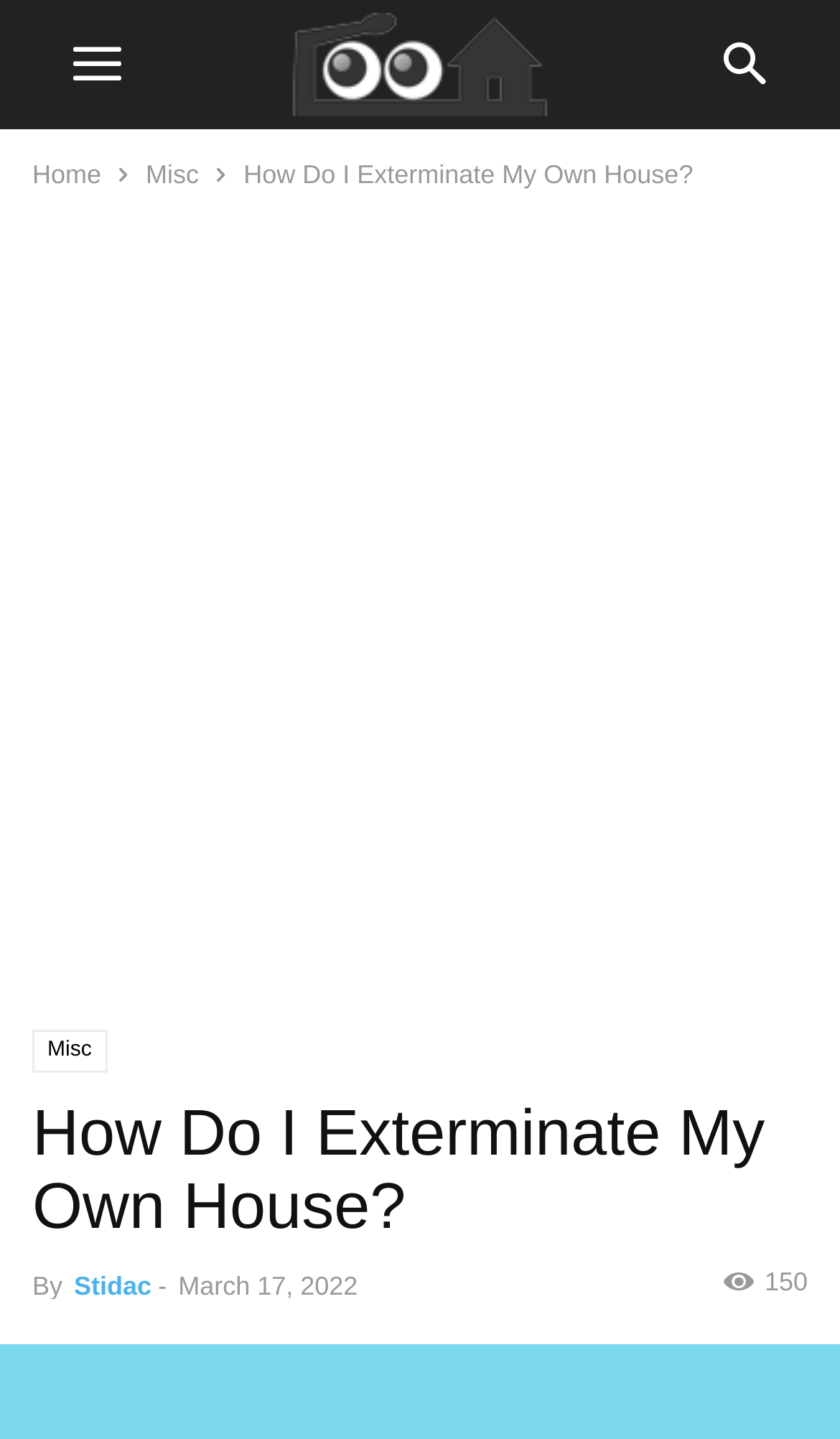Provide a comprehensive caption for the webpage.

The webpage is about exterminating pests in the home, with a focus on DIY methods. At the top left, there are two links, "Home" and "Misc", which are likely navigation links. Next to them, there is a title "How Do I Exterminate My Own House?" that spans most of the top section of the page.

Below the title, there is a large advertisement iframe that takes up most of the page's width. Below the advertisement, there is a header section that contains the title "How Do I Exterminate My Own House?" again, along with the author's name "Stidac", a dash, and the publication date "March 17, 2022". The author's name and publication date are positioned to the right of the title.

At the bottom left, there is another "Misc" link, which is likely a duplicate of the one at the top. To the right of the "Misc" link, there is a text "150", which may indicate the number of views or comments on the article.

Overall, the webpage appears to be a blog post or article about DIY pest extermination, with a clear title, author information, and a prominent advertisement.